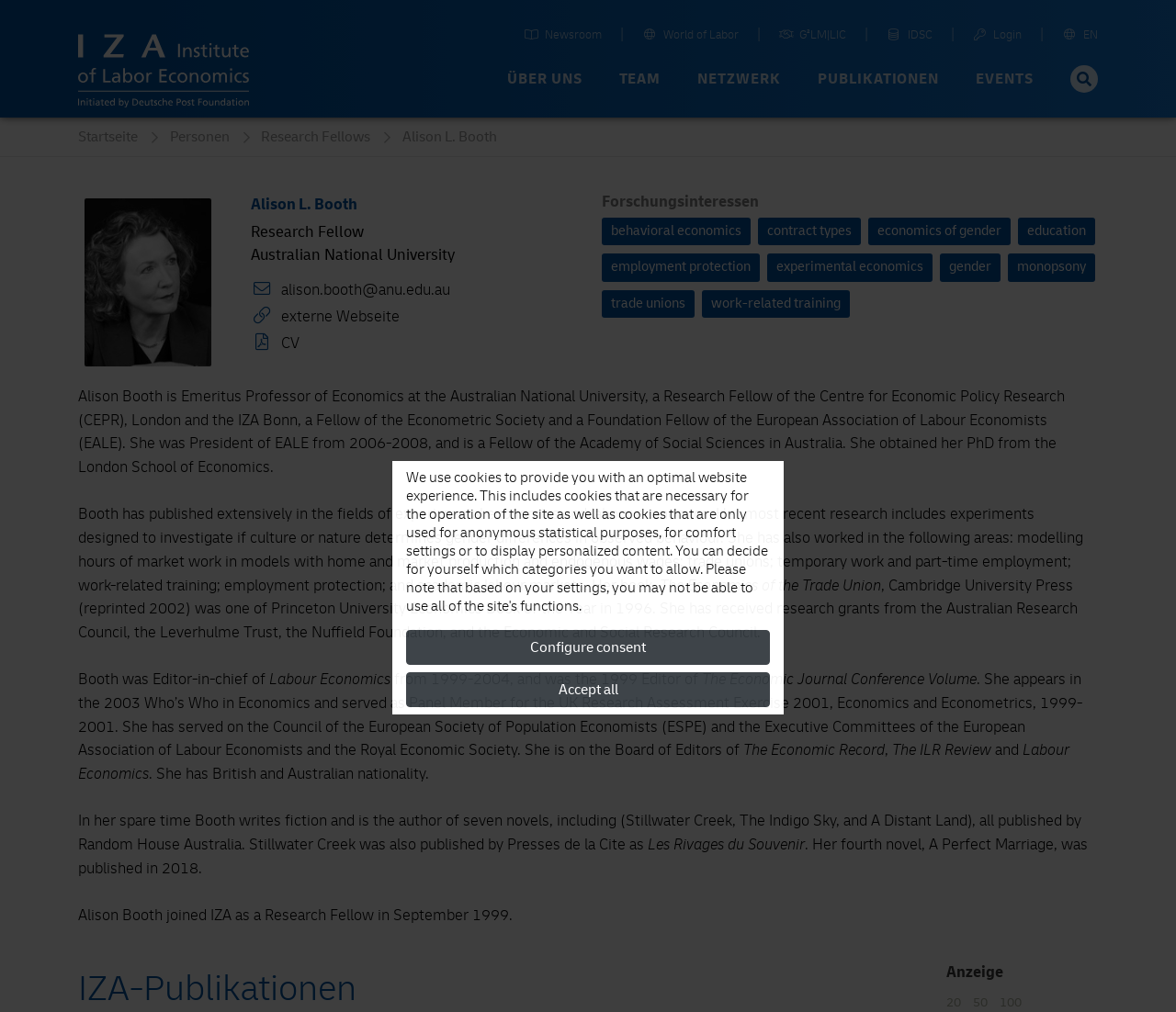What is Alison Booth's profession?
Please respond to the question with a detailed and well-explained answer.

Based on the webpage, Alison Booth is described as Emeritus Professor of Economics at the Australian National University, which indicates her profession.